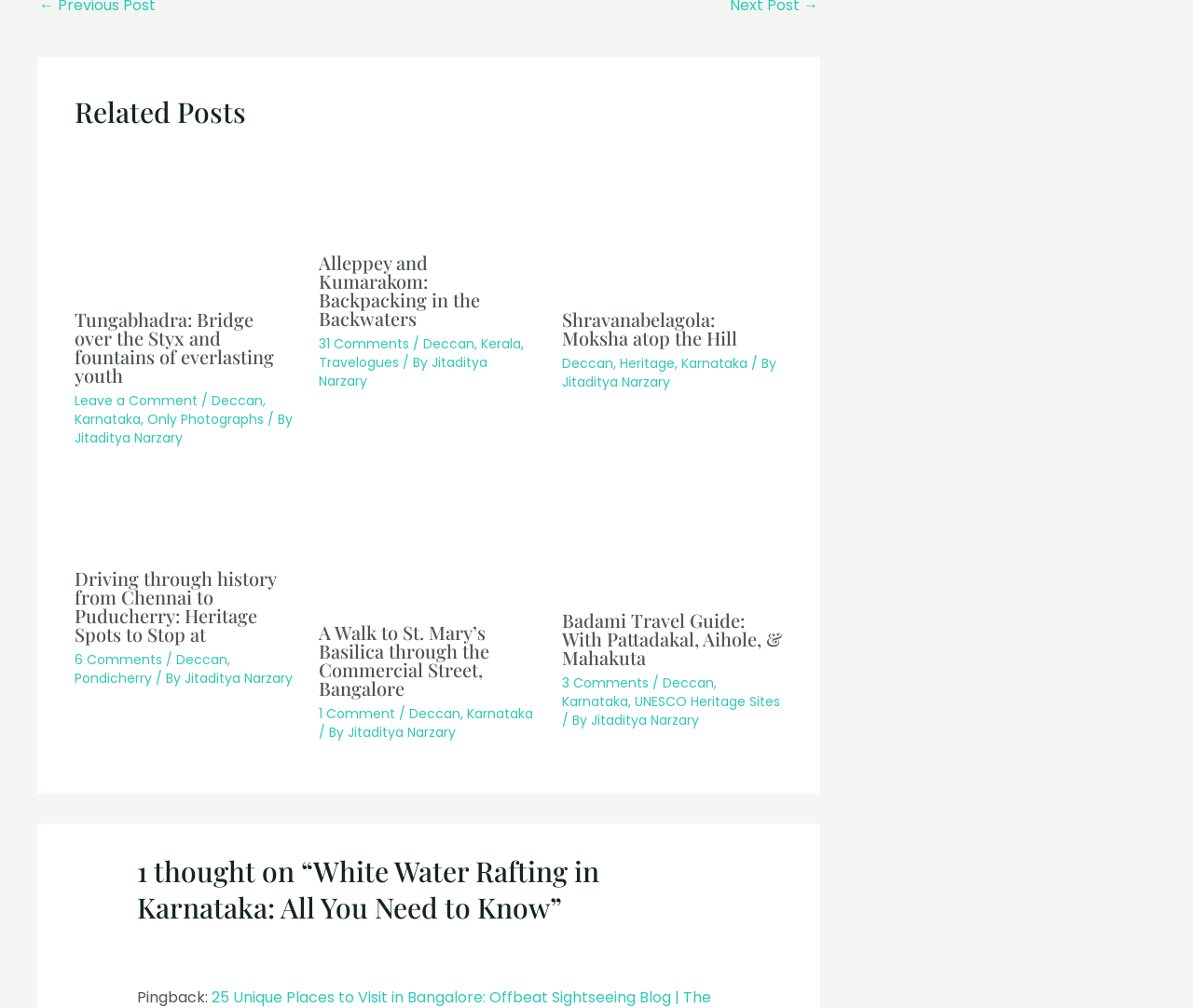Please specify the bounding box coordinates for the clickable region that will help you carry out the instruction: "Read more about Tungabhadra: Bridge over the Styx and fountains of everlasting youth".

[0.062, 0.208, 0.247, 0.23]